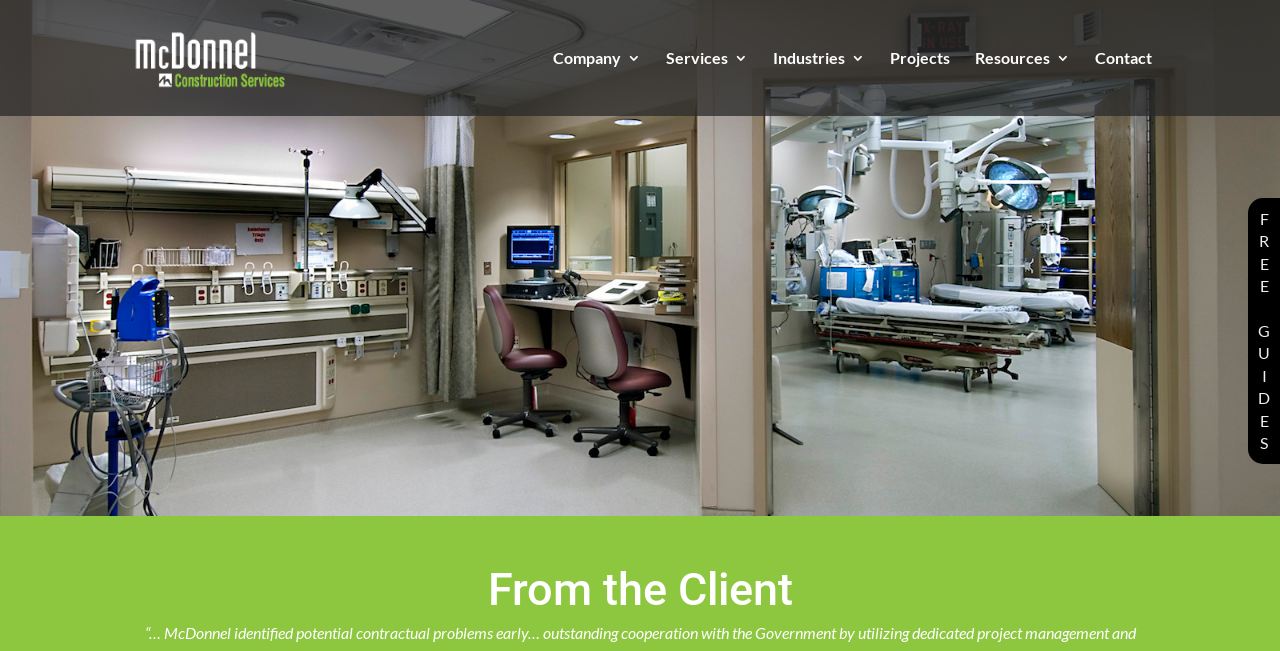Show the bounding box coordinates of the element that should be clicked to complete the task: "View Projects".

[0.695, 0.078, 0.742, 0.178]